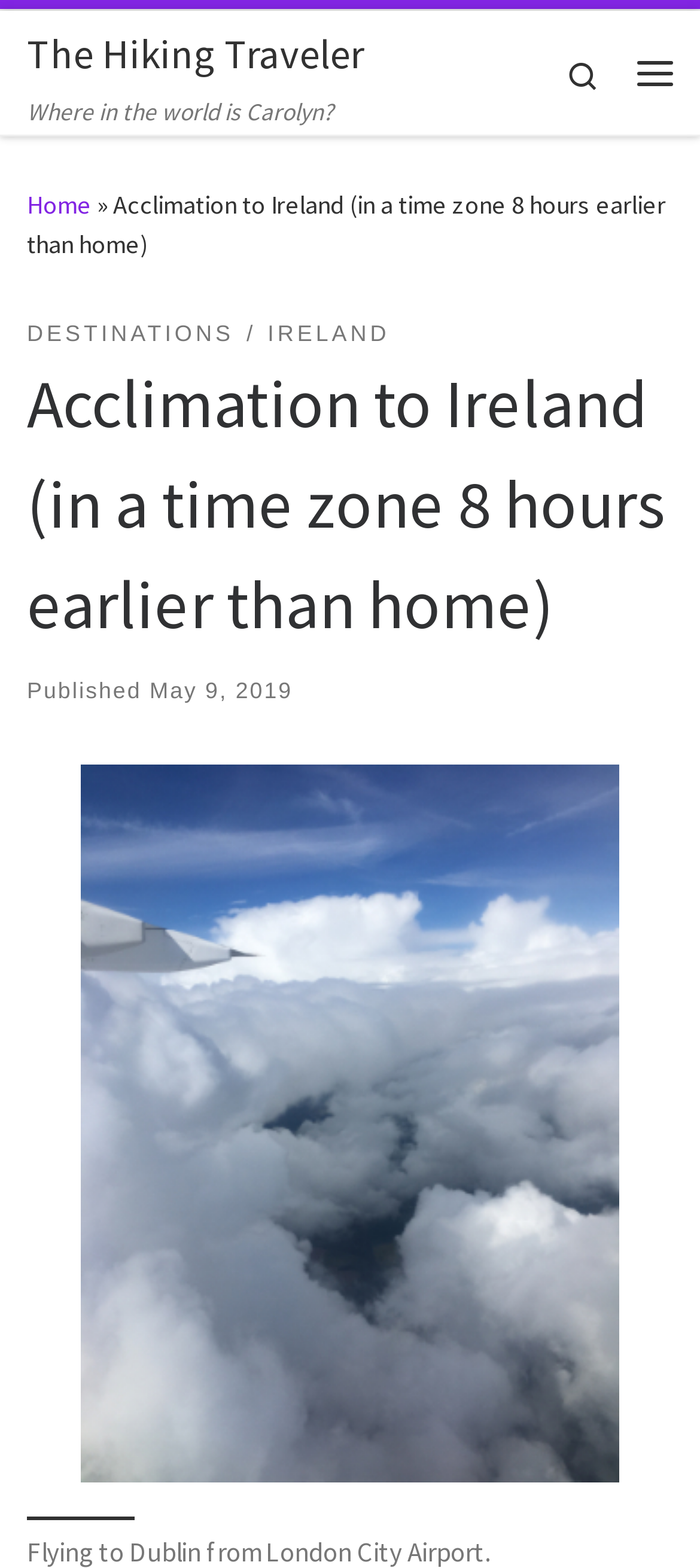Provide the bounding box coordinates in the format (top-left x, top-left y, bottom-right x, bottom-right y). All values are floating point numbers between 0 and 1. Determine the bounding box coordinate of the UI element described as: The Hiking Traveler

[0.038, 0.016, 0.521, 0.055]